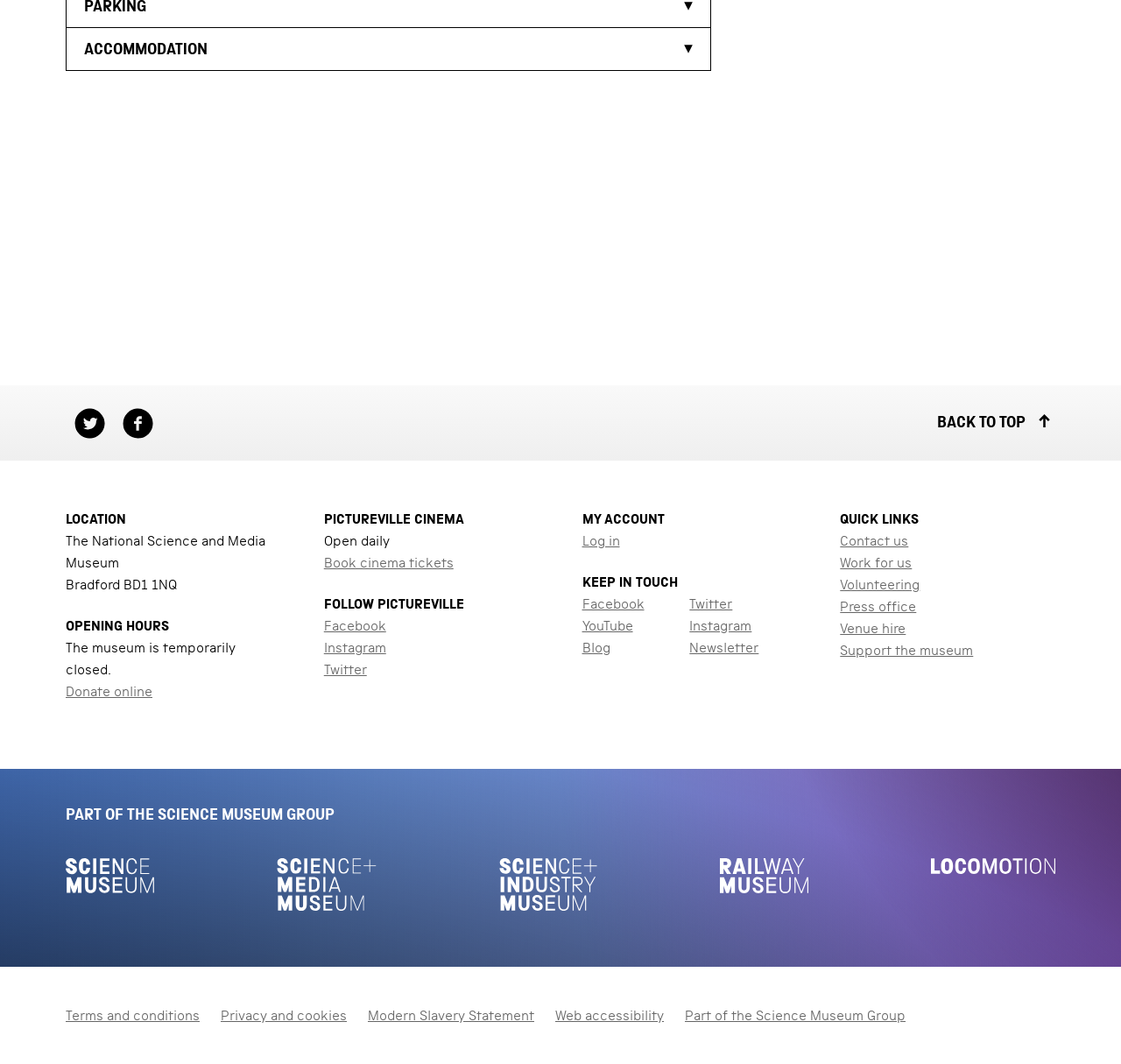Please give a succinct answer using a single word or phrase:
How can I book cinema tickets?

Click on 'Book cinema tickets'